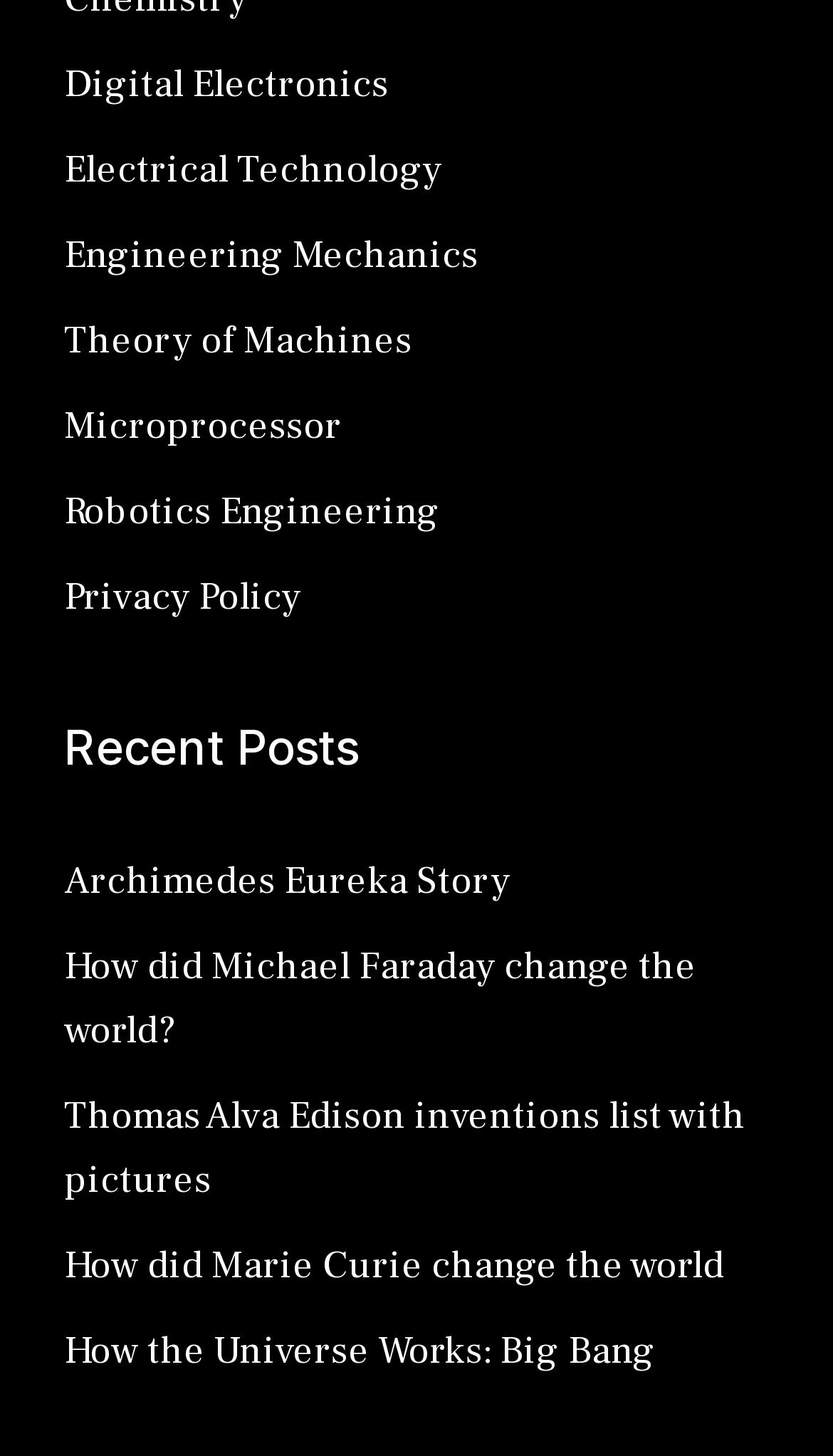Respond with a single word or phrase for the following question: 
What type of content is listed under 'Recent Posts'?

Articles or stories